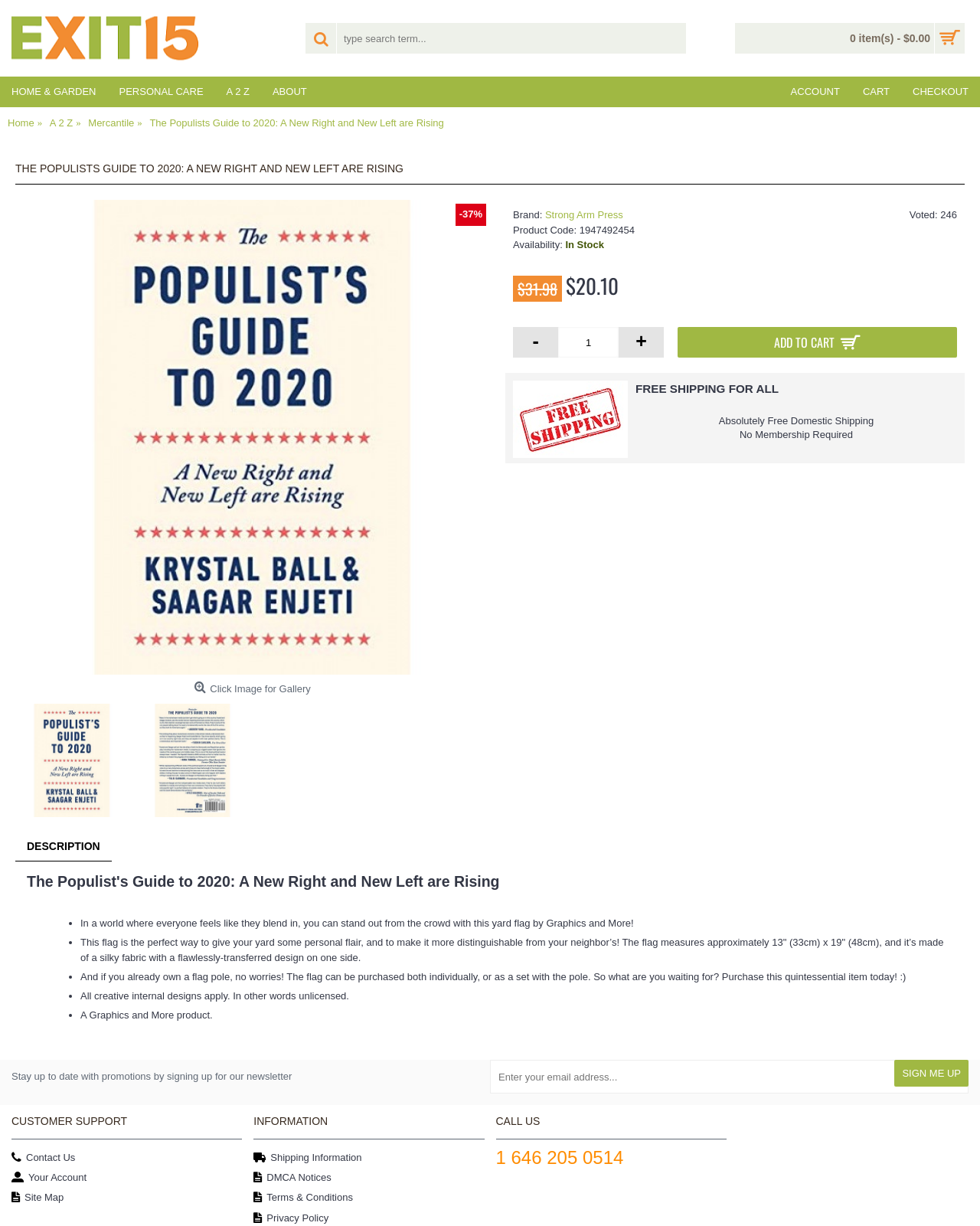Can you specify the bounding box coordinates of the area that needs to be clicked to fulfill the following instruction: "add to cart"?

[0.691, 0.267, 0.977, 0.292]